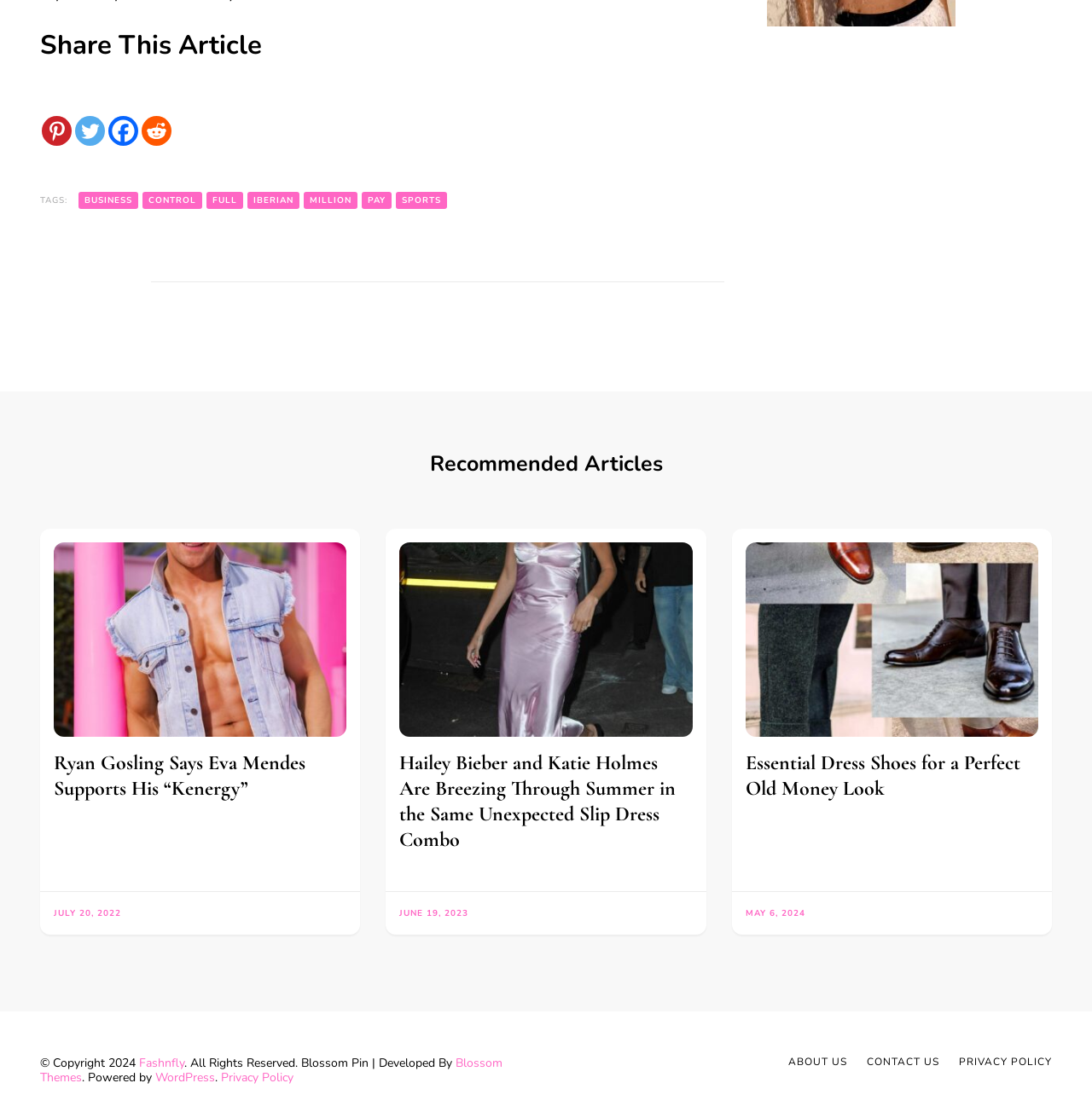Give the bounding box coordinates for the element described as: "Sports".

[0.362, 0.172, 0.409, 0.188]